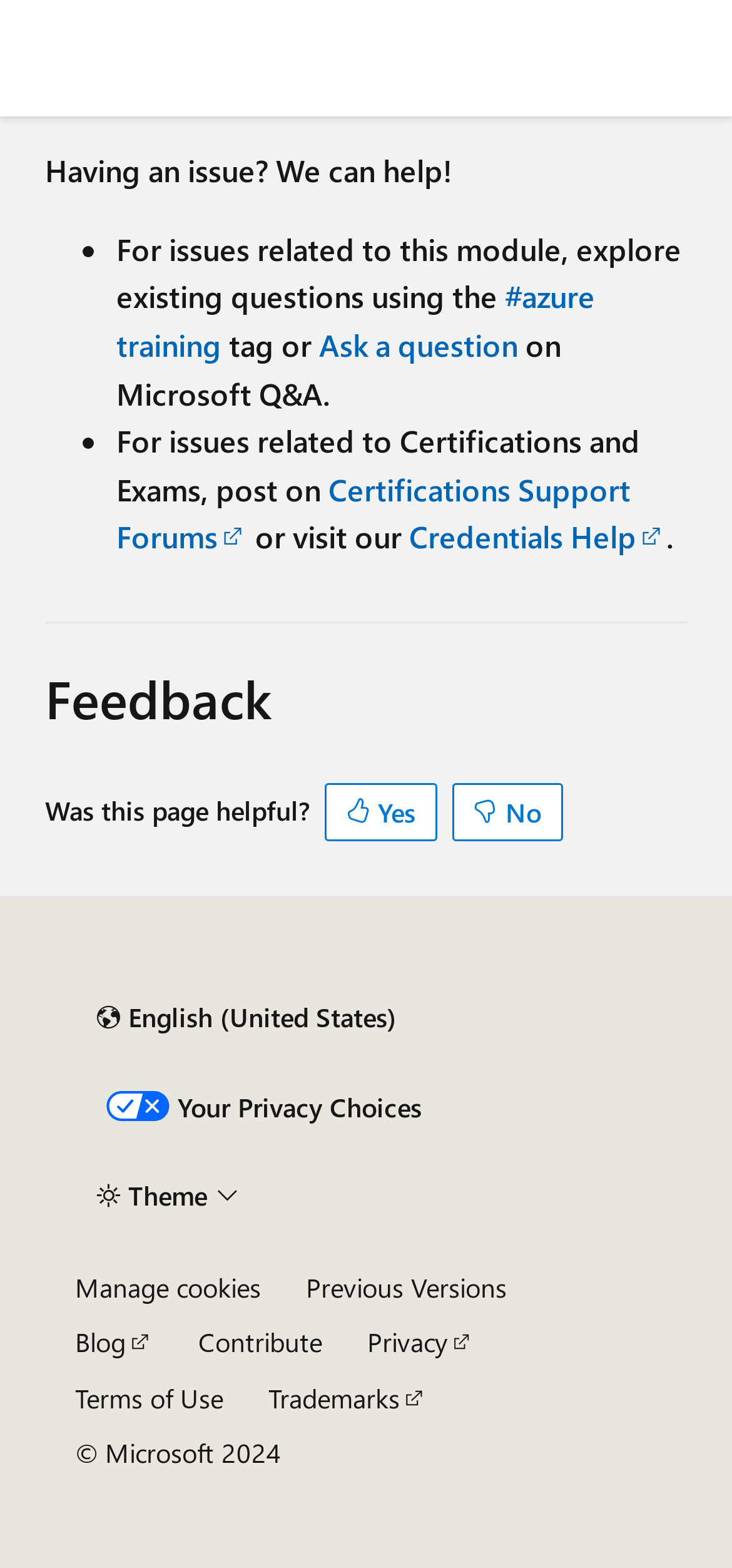How many options are available for providing feedback?
Observe the image and answer the question with a one-word or short phrase response.

2